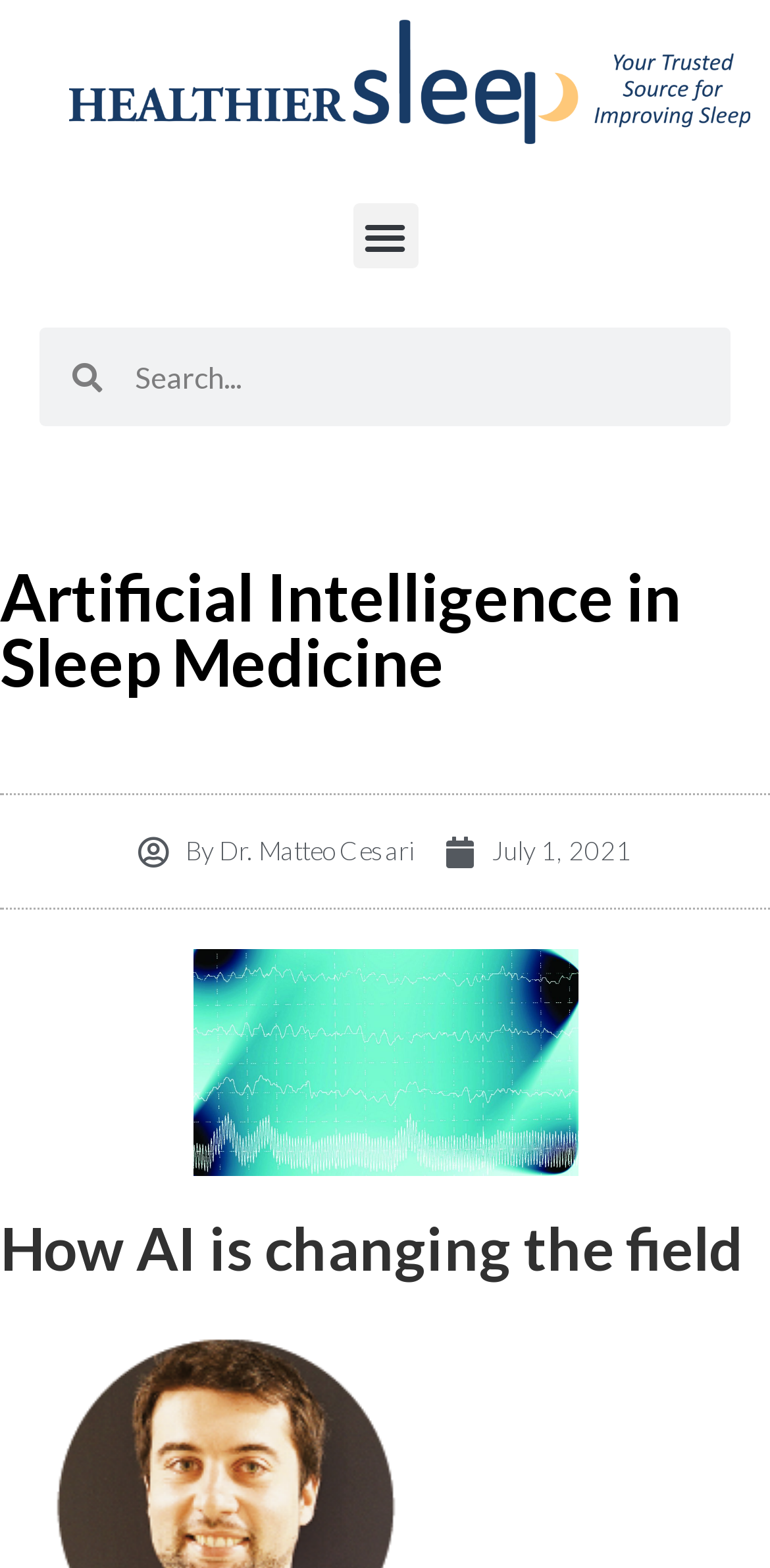What is the main topic of this article?
Give a single word or phrase as your answer by examining the image.

AI in Sleep Medicine